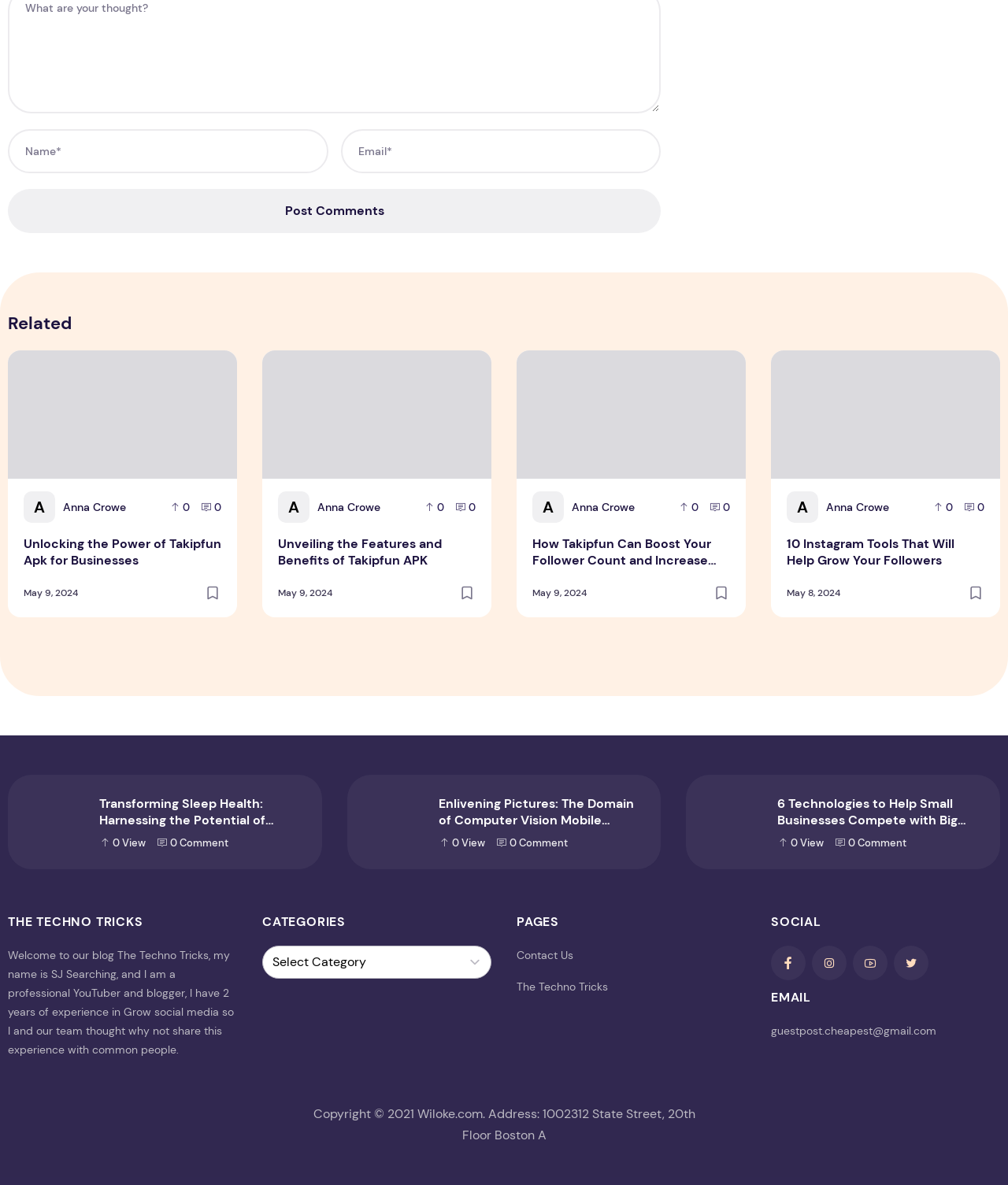What is the topic of the first article?
Look at the image and respond with a one-word or short-phrase answer.

Unlocking the Power of Takipfun Apk for Businesses